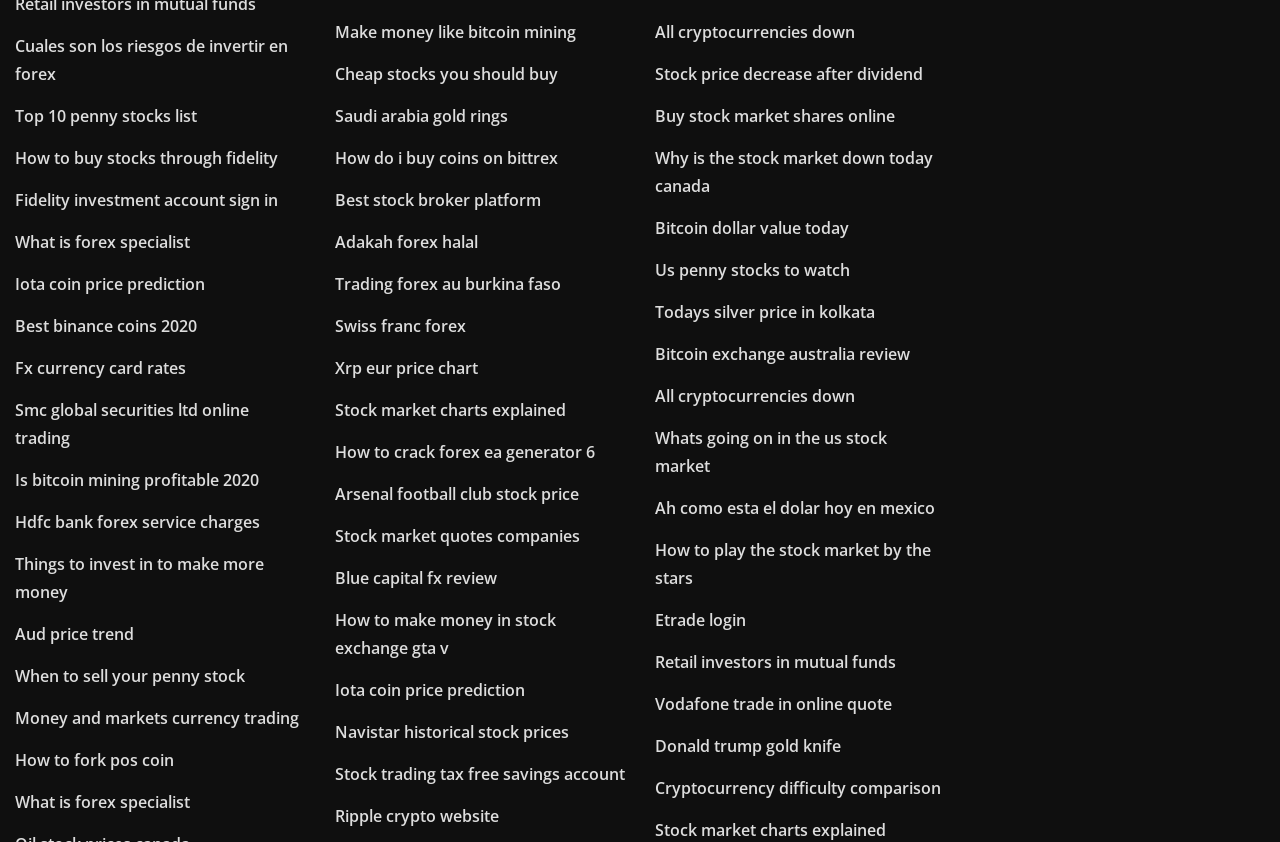Please specify the bounding box coordinates for the clickable region that will help you carry out the instruction: "Click Home".

None